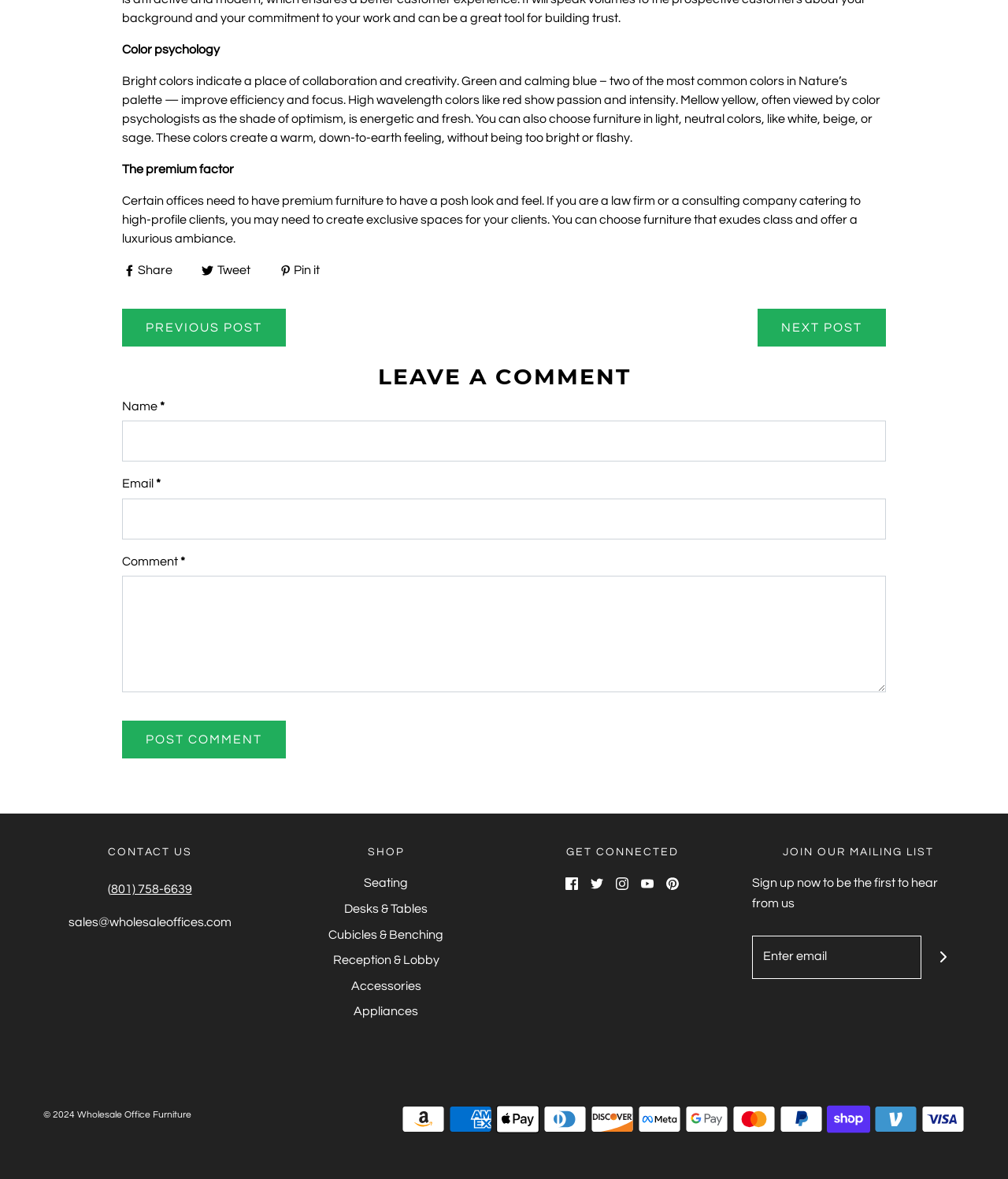What is the topic of the article?
Could you please answer the question thoroughly and with as much detail as possible?

The topic of the article is color psychology, which is evident from the static text 'Color psychology' at the top of the webpage. The article discusses how different colors can affect the ambiance and productivity of an office space.